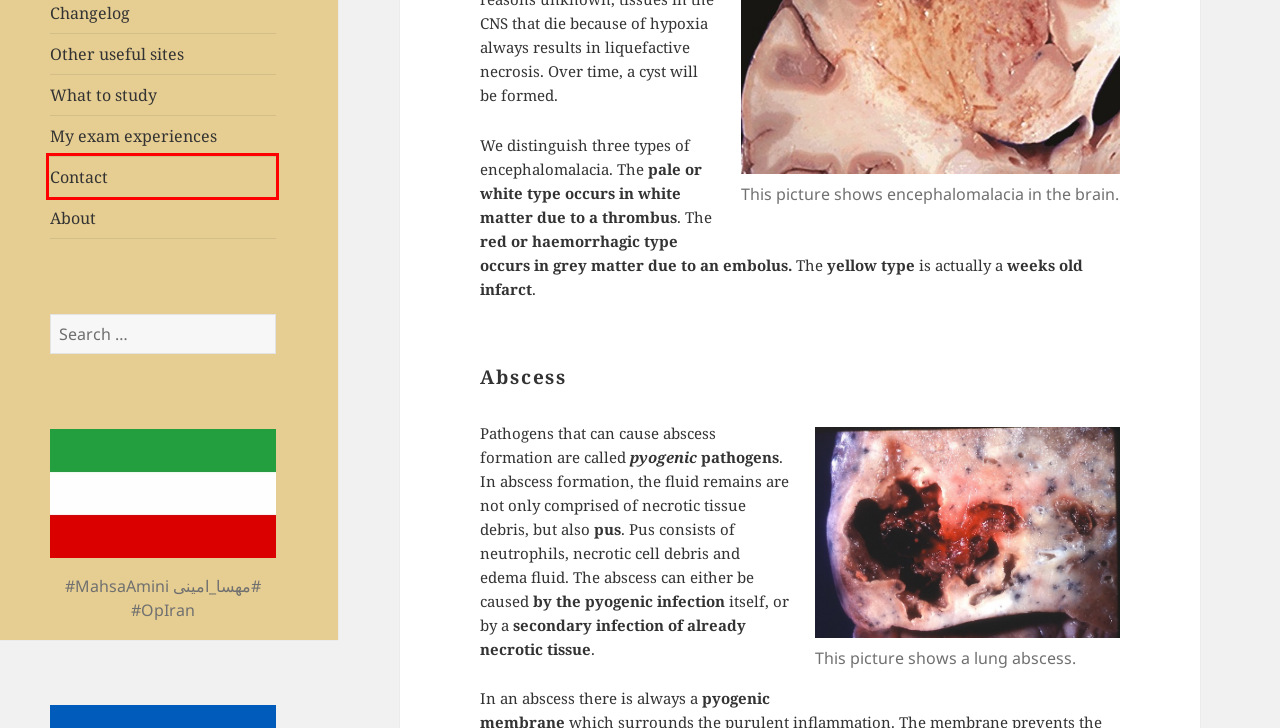You are provided with a screenshot of a webpage highlighting a UI element with a red bounding box. Choose the most suitable webpage description that matches the new page after clicking the element in the bounding box. Here are the candidates:
A. Changelog – greek.doctor
B. What to study – greek.doctor
C. Blog Tool, Publishing Platform, and CMS – WordPress.org
D. Public Health – greek.doctor
E. About – greek.doctor
F. Other useful sites – greek.doctor
G. Contact – greek.doctor
H. My exam experiences – greek.doctor

G